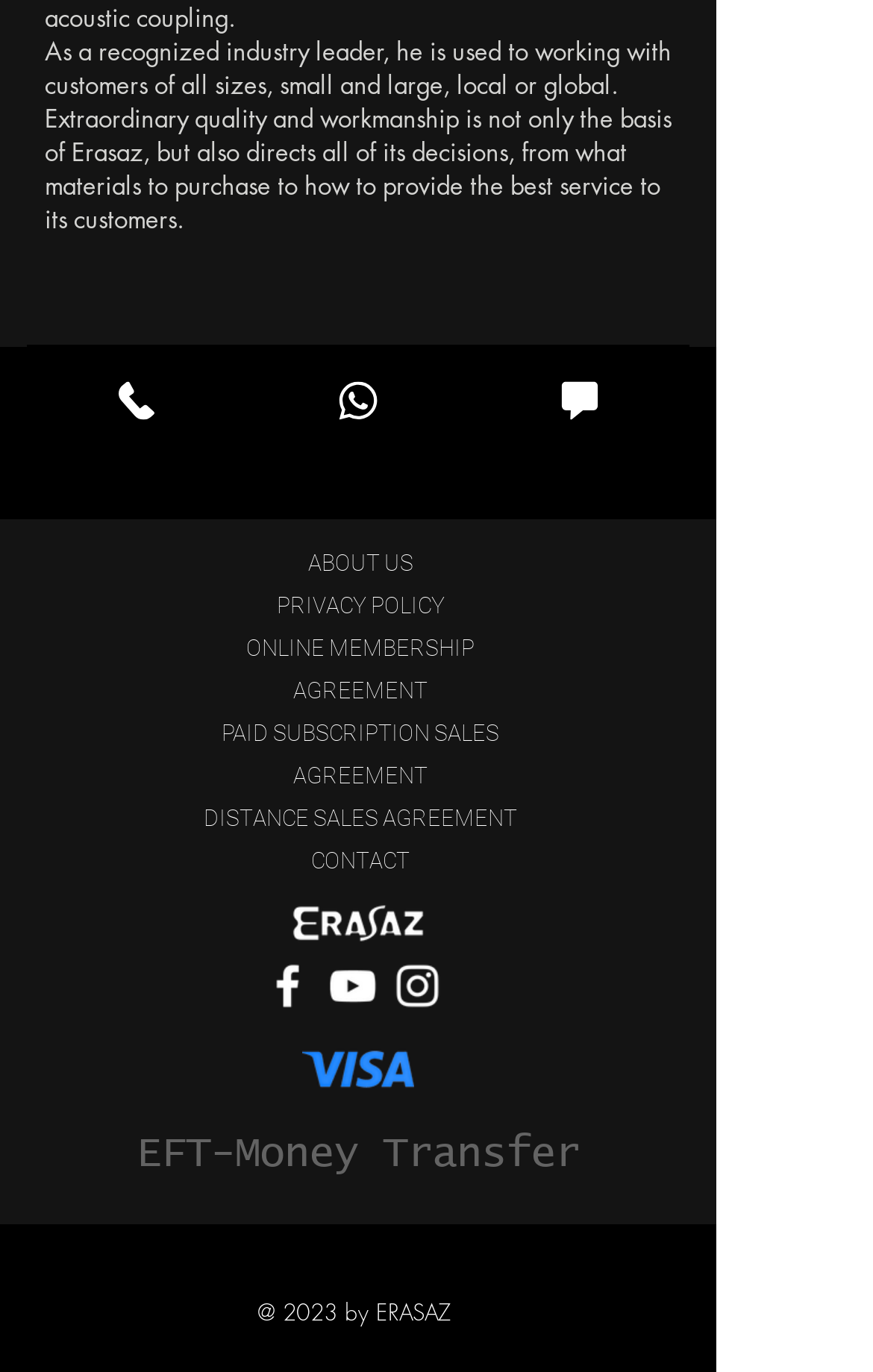Locate the UI element described by aria-label="White Instagram Icon" in the provided webpage screenshot. Return the bounding box coordinates in the format (top-left x, top-left y, bottom-right x, bottom-right y), ensuring all values are between 0 and 1.

[0.446, 0.698, 0.51, 0.739]